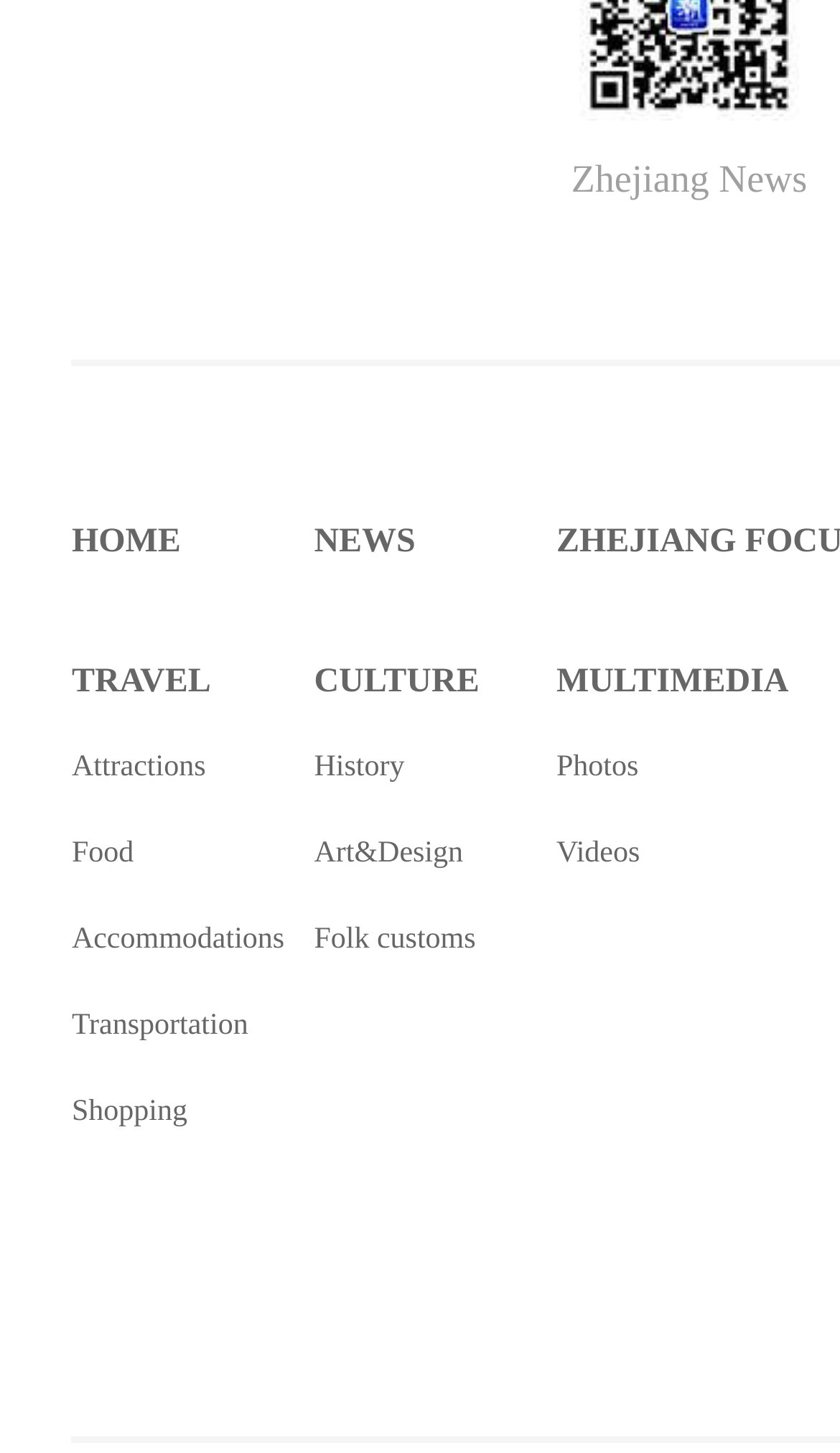How many main sections are there on the webpage?
Provide an in-depth and detailed explanation in response to the question.

I identify four main sections on the webpage: HOME, TRAVEL, NEWS, and MULTIMEDIA, which are separated by distinct headers and content.